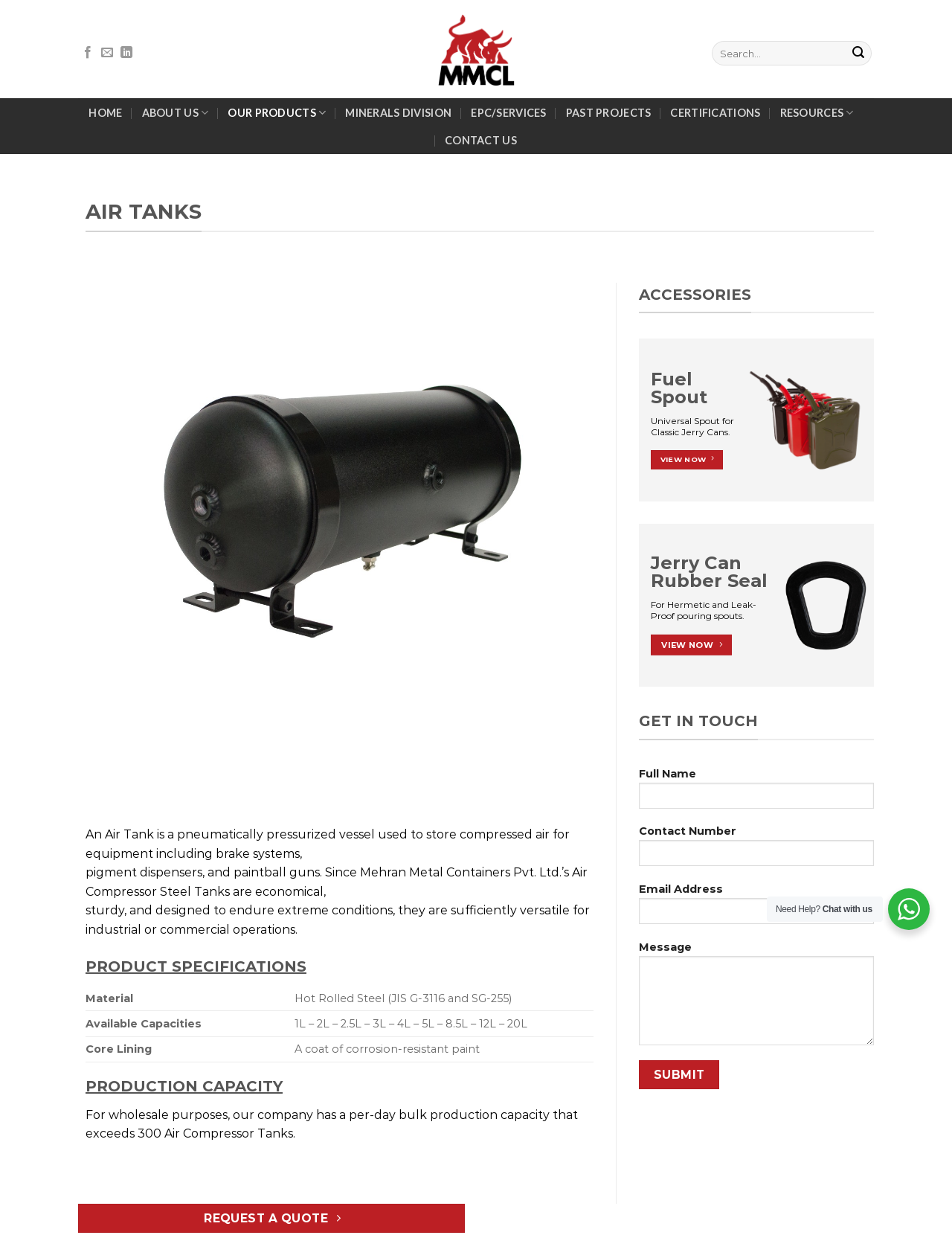Please specify the bounding box coordinates of the clickable region to carry out the following instruction: "View Air Tanks product specifications". The coordinates should be four float numbers between 0 and 1, in the format [left, top, right, bottom].

[0.09, 0.771, 0.624, 0.79]